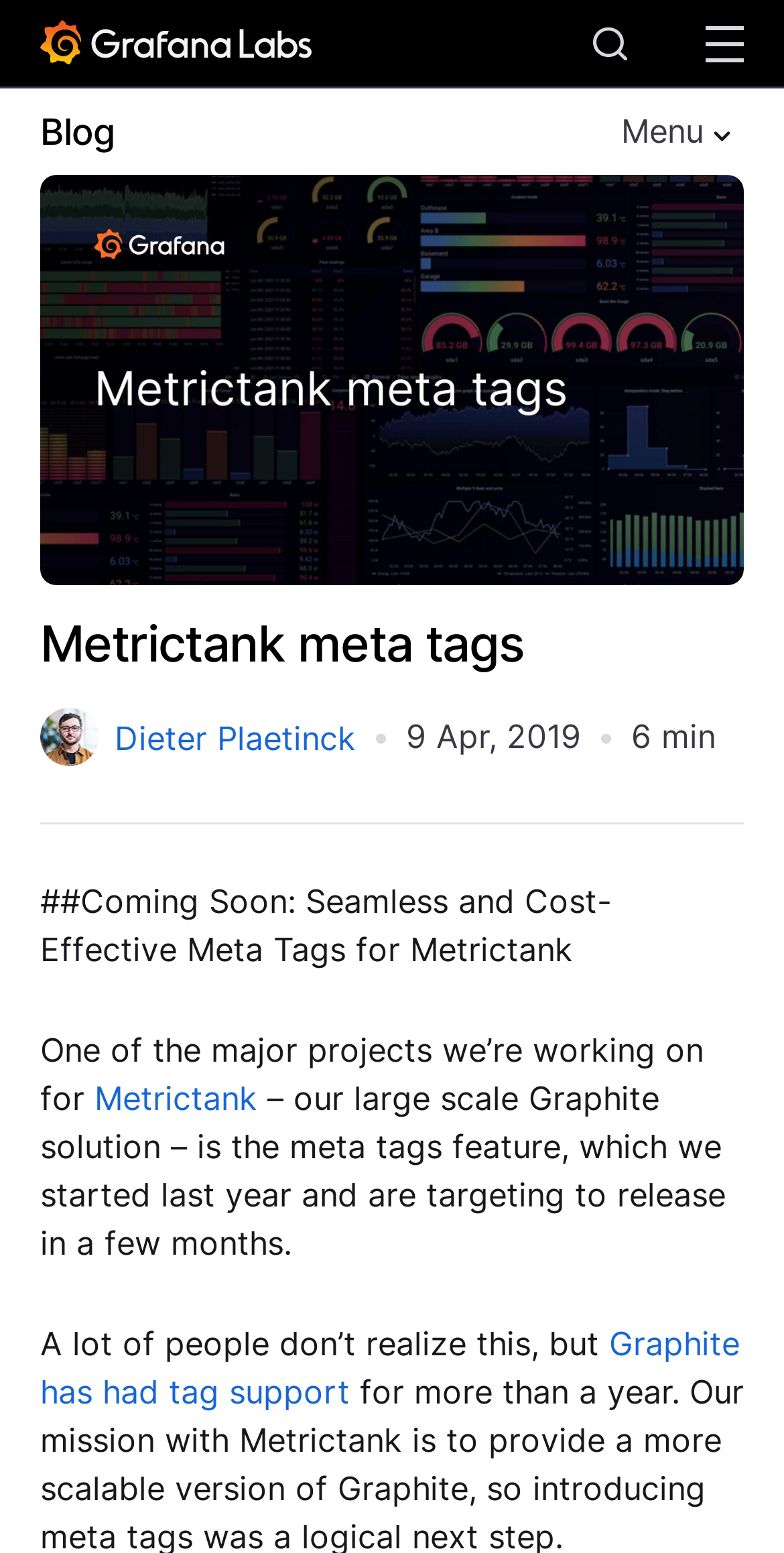What is the name of the company mentioned on the webpage?
From the screenshot, supply a one-word or short-phrase answer.

Grafana Labs